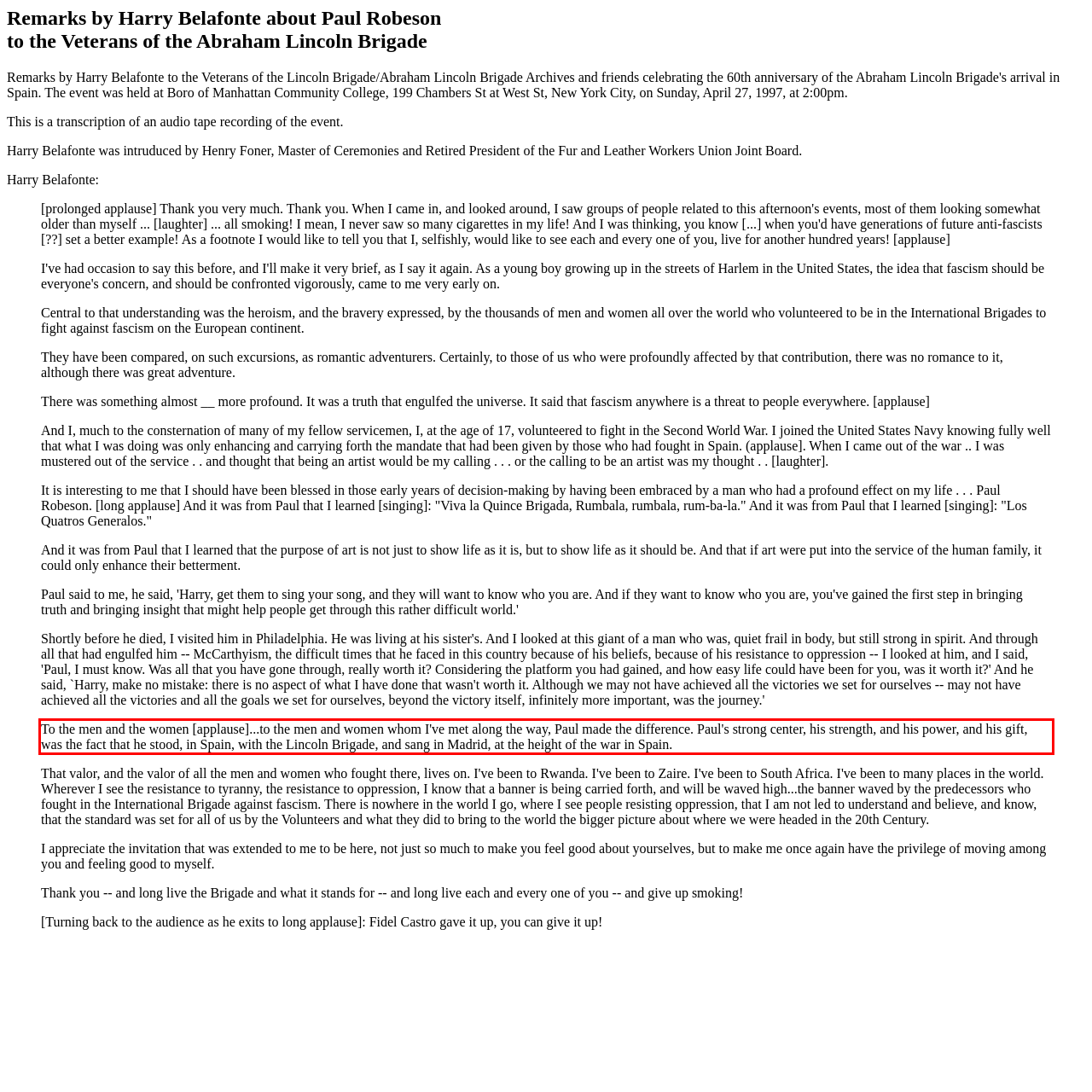Please analyze the screenshot of a webpage and extract the text content within the red bounding box using OCR.

To the men and the women [applause]...to the men and women whom I've met along the way, Paul made the difference. Paul's strong center, his strength, and his power, and his gift, was the fact that he stood, in Spain, with the Lincoln Brigade, and sang in Madrid, at the height of the war in Spain.